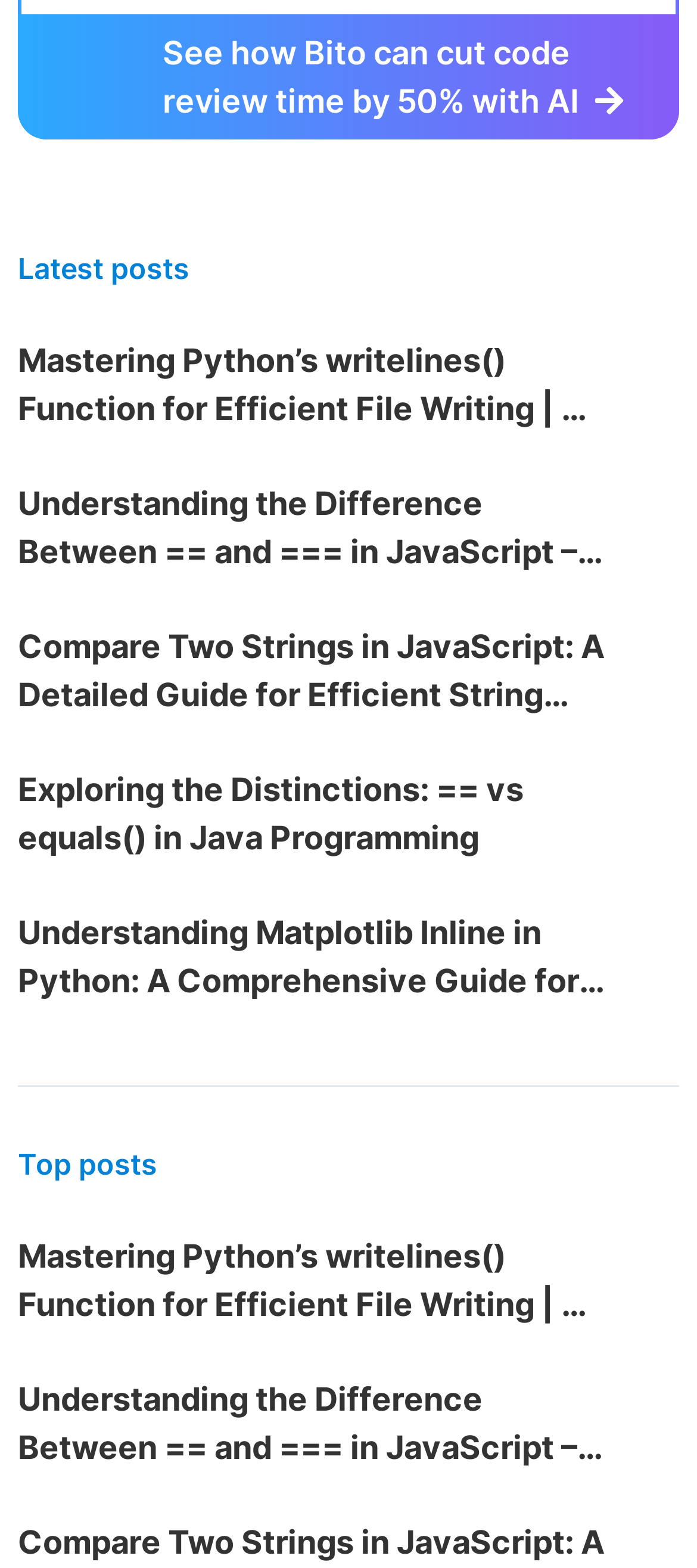Kindly determine the bounding box coordinates for the clickable area to achieve the given instruction: "Discover the distinctions between == and equals() in Java Programming".

[0.026, 0.488, 0.872, 0.549]